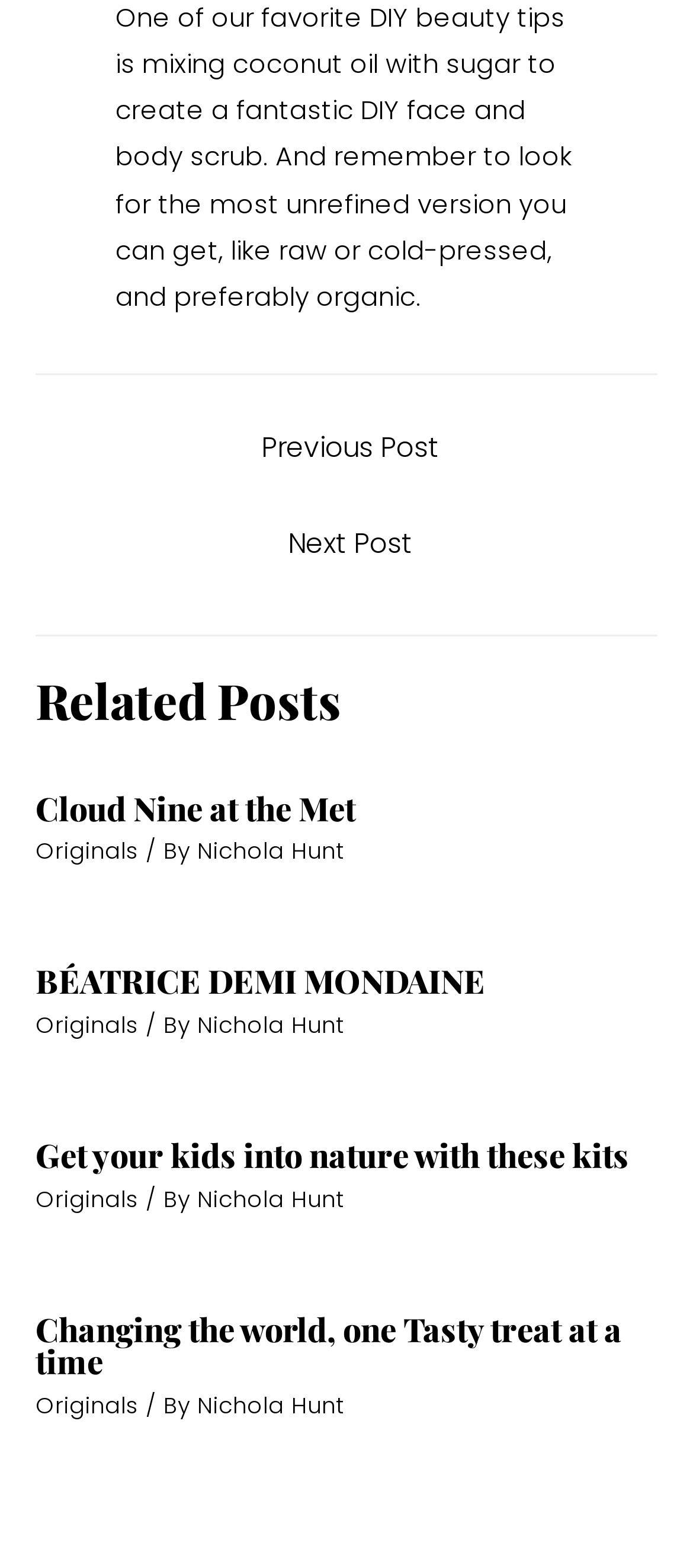How many related posts are there?
Based on the visual, give a brief answer using one word or a short phrase.

4